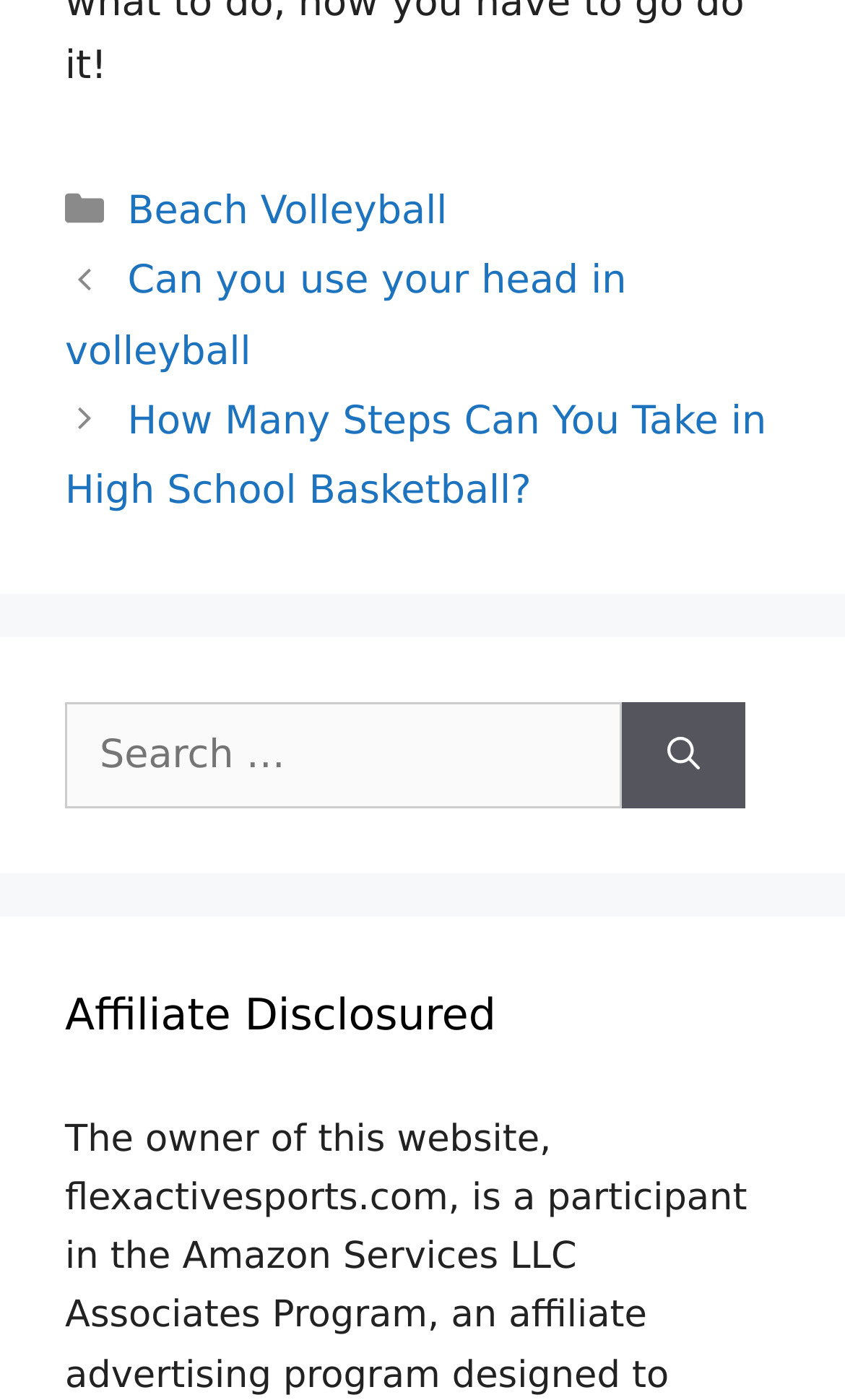Using the image as a reference, answer the following question in as much detail as possible:
What is the function of the button next to the search box?

I inferred the function of the button by looking at its position next to the search box and its label 'Search'. It seems to be a way for users to submit their search query.